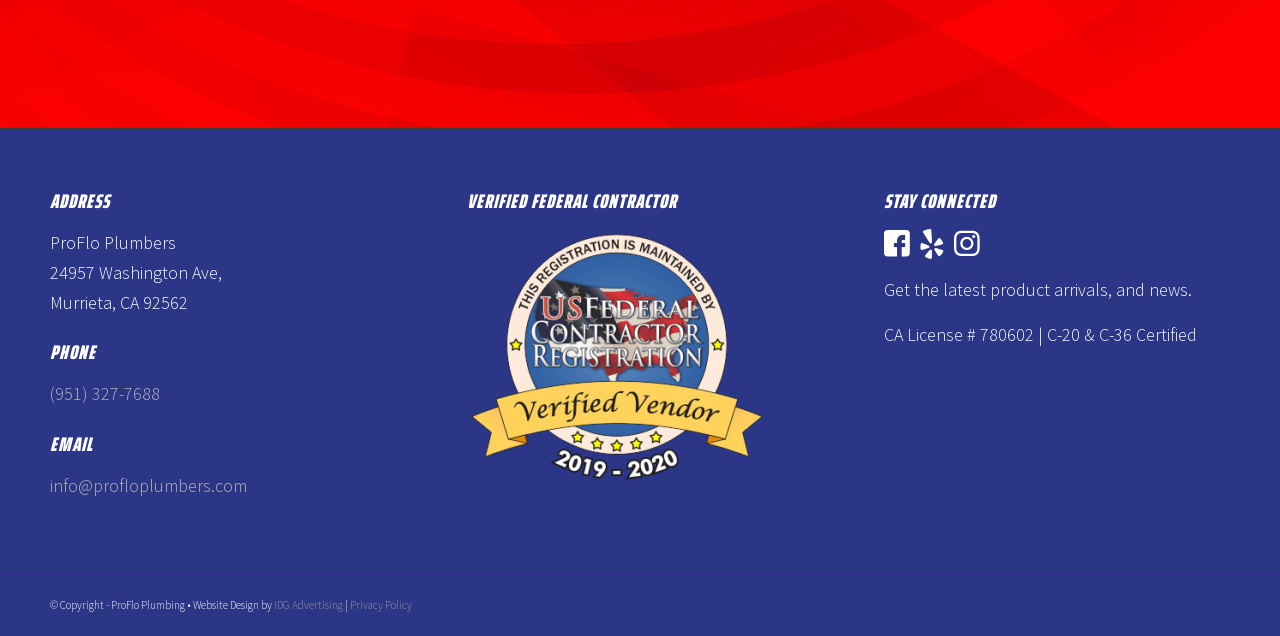Please locate the UI element described by "IDG Advertising" and provide its bounding box coordinates.

[0.214, 0.941, 0.268, 0.963]